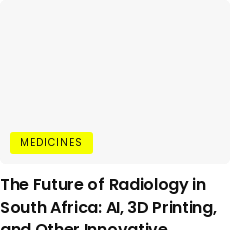Create a vivid and detailed description of the image.

The image features a vibrant yellow button labeled "MEDICINES," set against a clean, light background. This button serves as a navigational link on the webpage, drawing attention to relevant content related to medicines. Below this button, the heading "The Future of Radiology in South Africa: AI, 3D Printing, and Other Innovative Technologies Leading the Transformation" is prominently displayed. The heading suggests a focus on advancements in radiology, incorporating emerging technologies such as artificial intelligence and 3D printing that are shaping the future of medical imaging and diagnostics in South Africa. The overall layout emphasizes the integration of technology in healthcare, reflecting the ongoing evolution within the medical field.